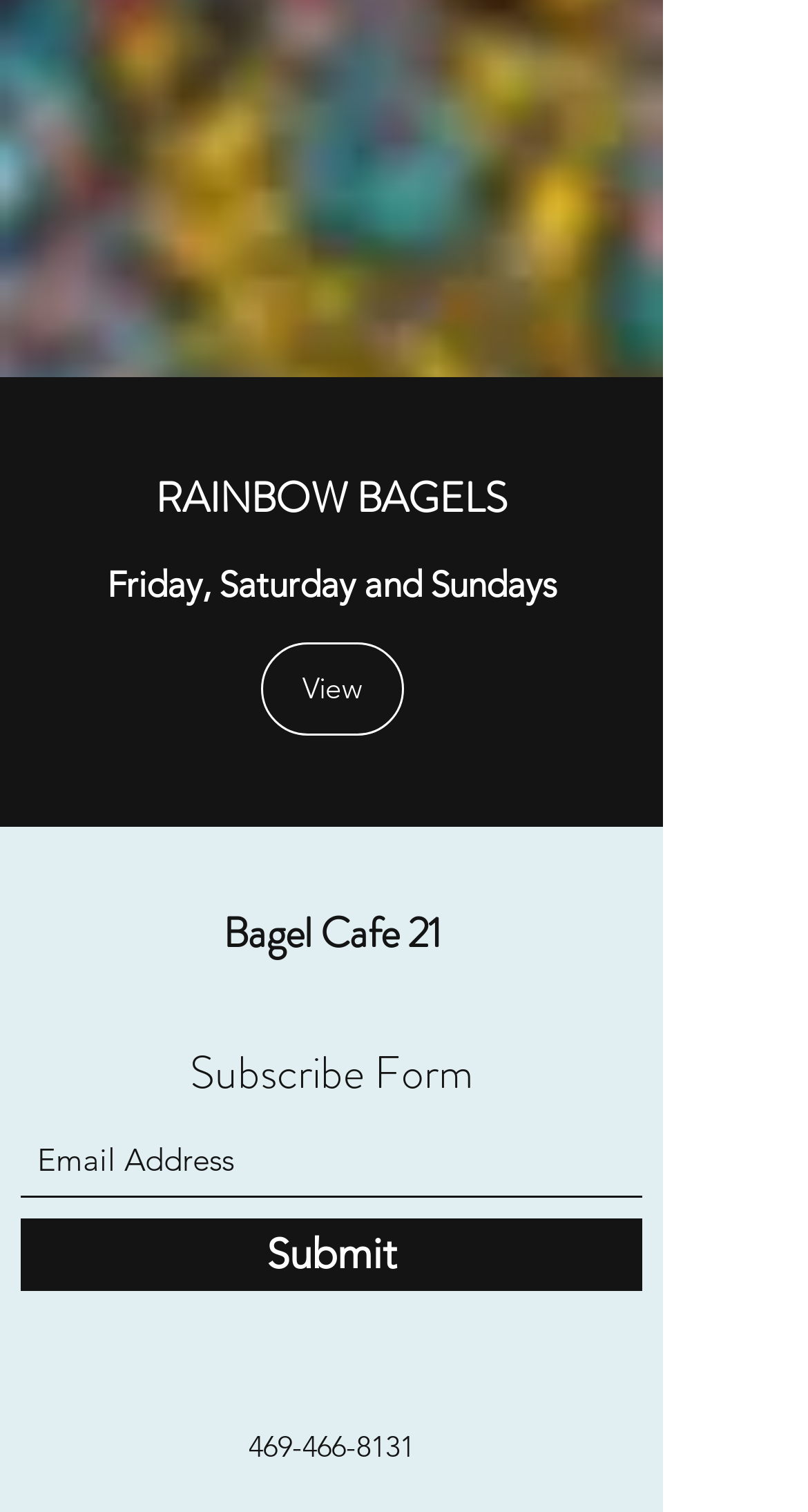What days are the bagels available?
Provide a detailed answer to the question, using the image to inform your response.

The days when the bagels are available can be found in the static text 'Friday, Saturday and Sundays' located at coordinates [0.132, 0.373, 0.688, 0.4].